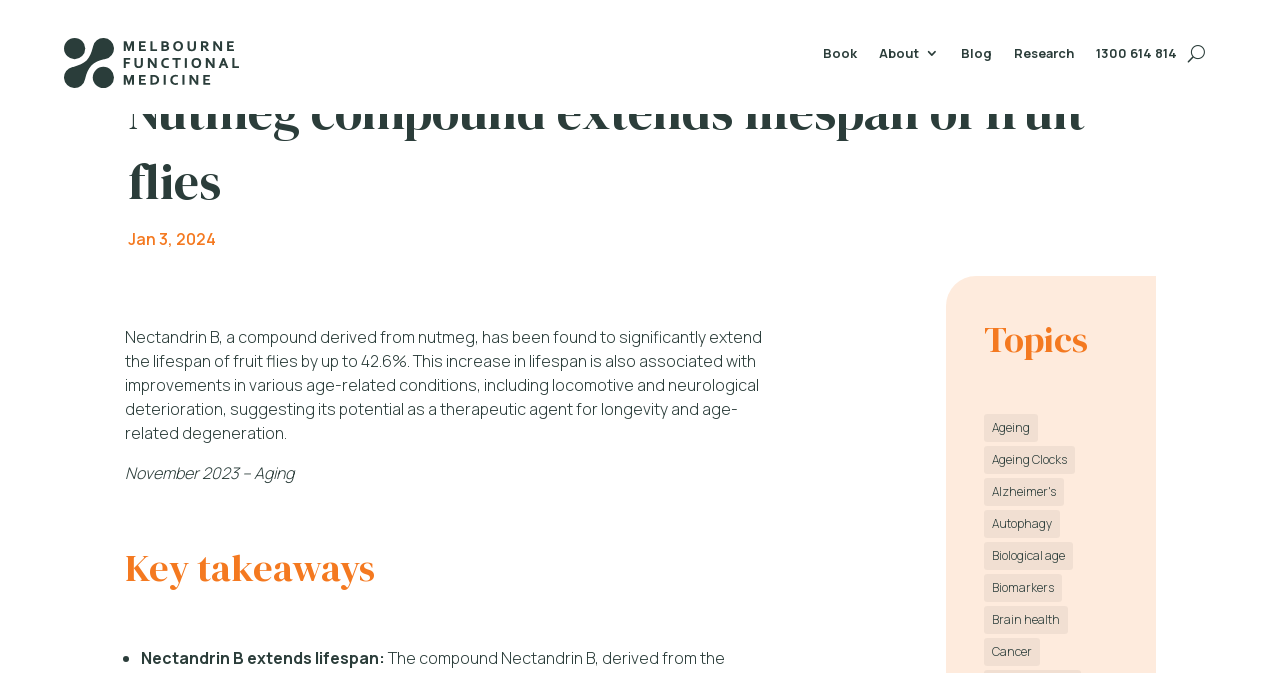Show the bounding box coordinates of the element that should be clicked to complete the task: "Call the phone number".

[0.856, 0.069, 0.92, 0.102]